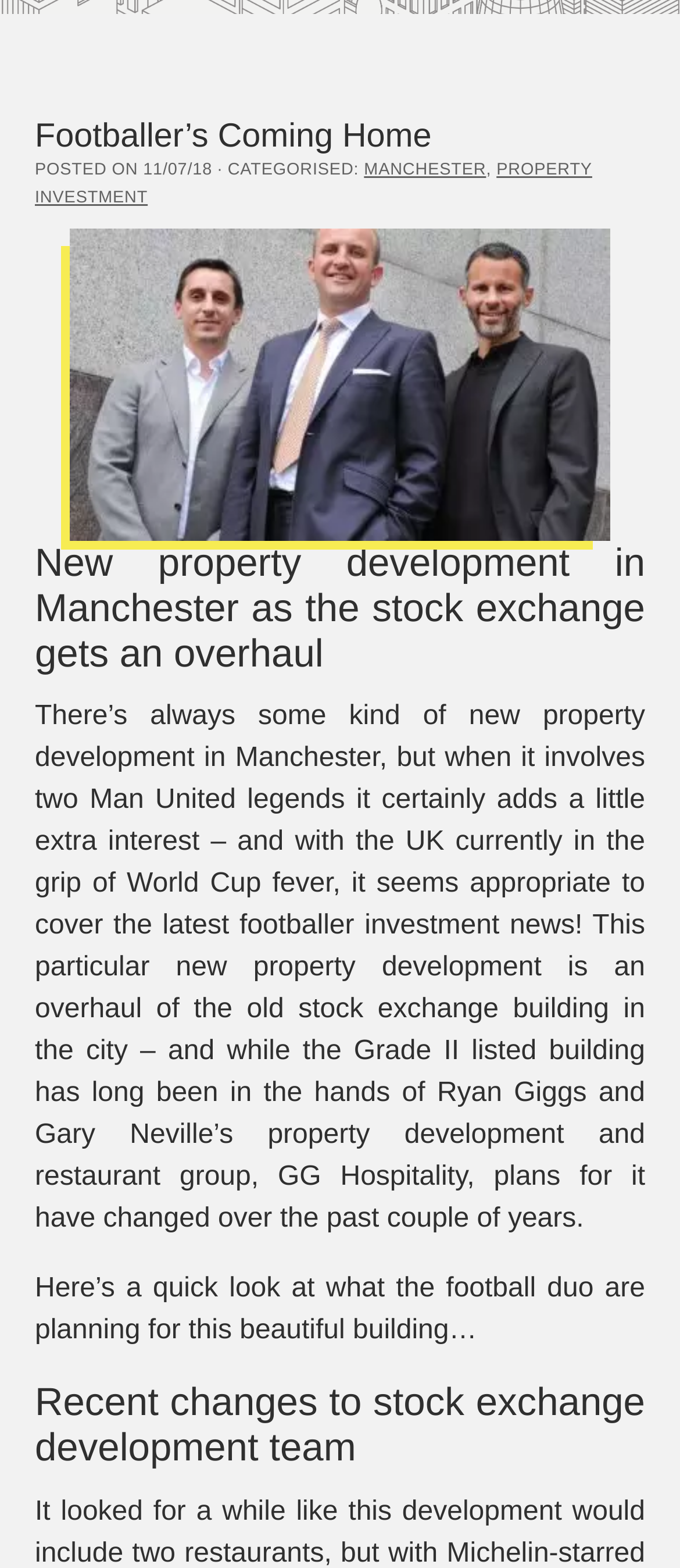Determine the bounding box for the HTML element described here: "Manchester". The coordinates should be given as [left, top, right, bottom] with each number being a float between 0 and 1.

[0.535, 0.102, 0.715, 0.115]